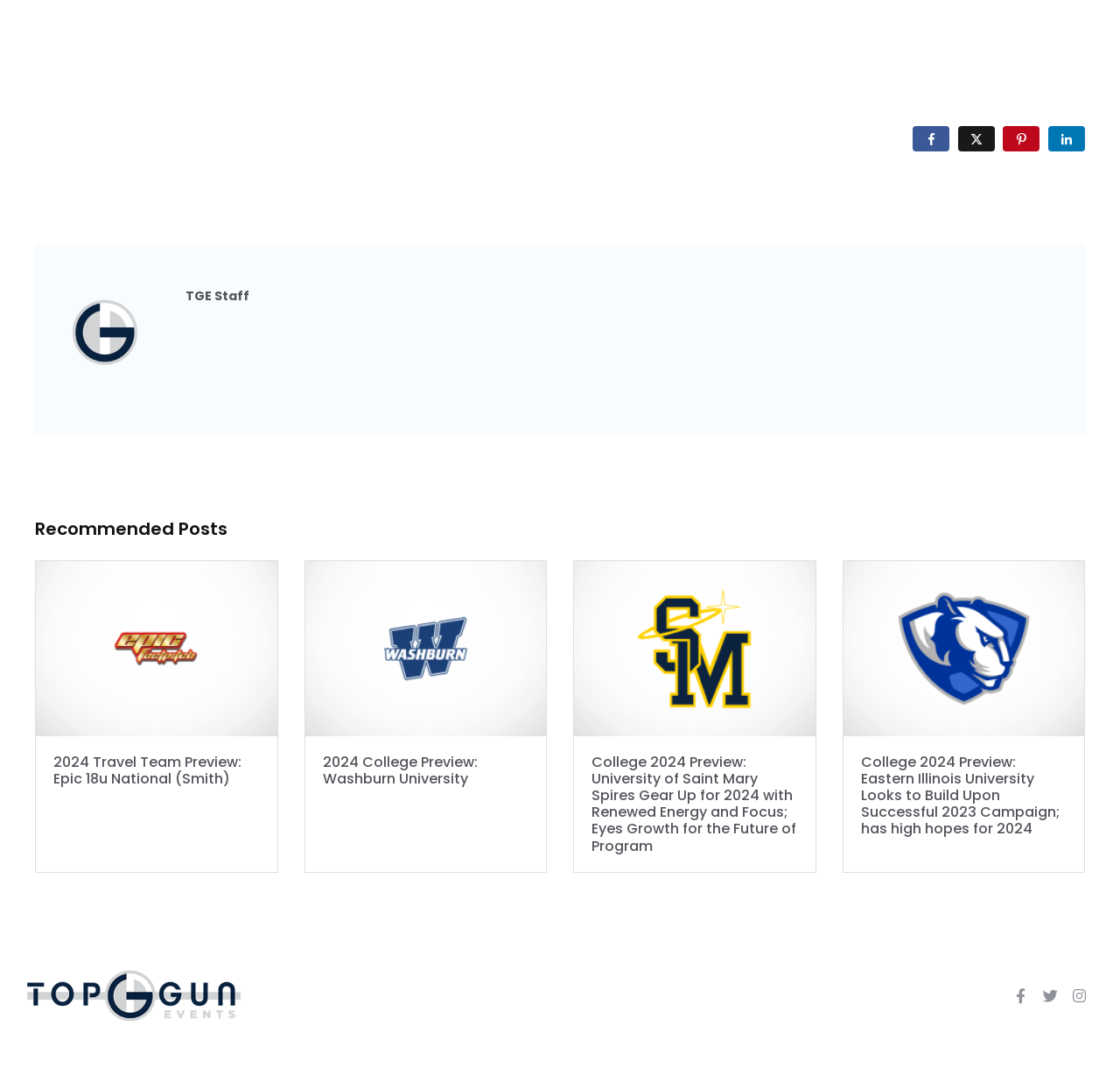Can you determine the bounding box coordinates of the area that needs to be clicked to fulfill the following instruction: "Visit Top Gun Events"?

[0.023, 0.923, 0.216, 0.939]